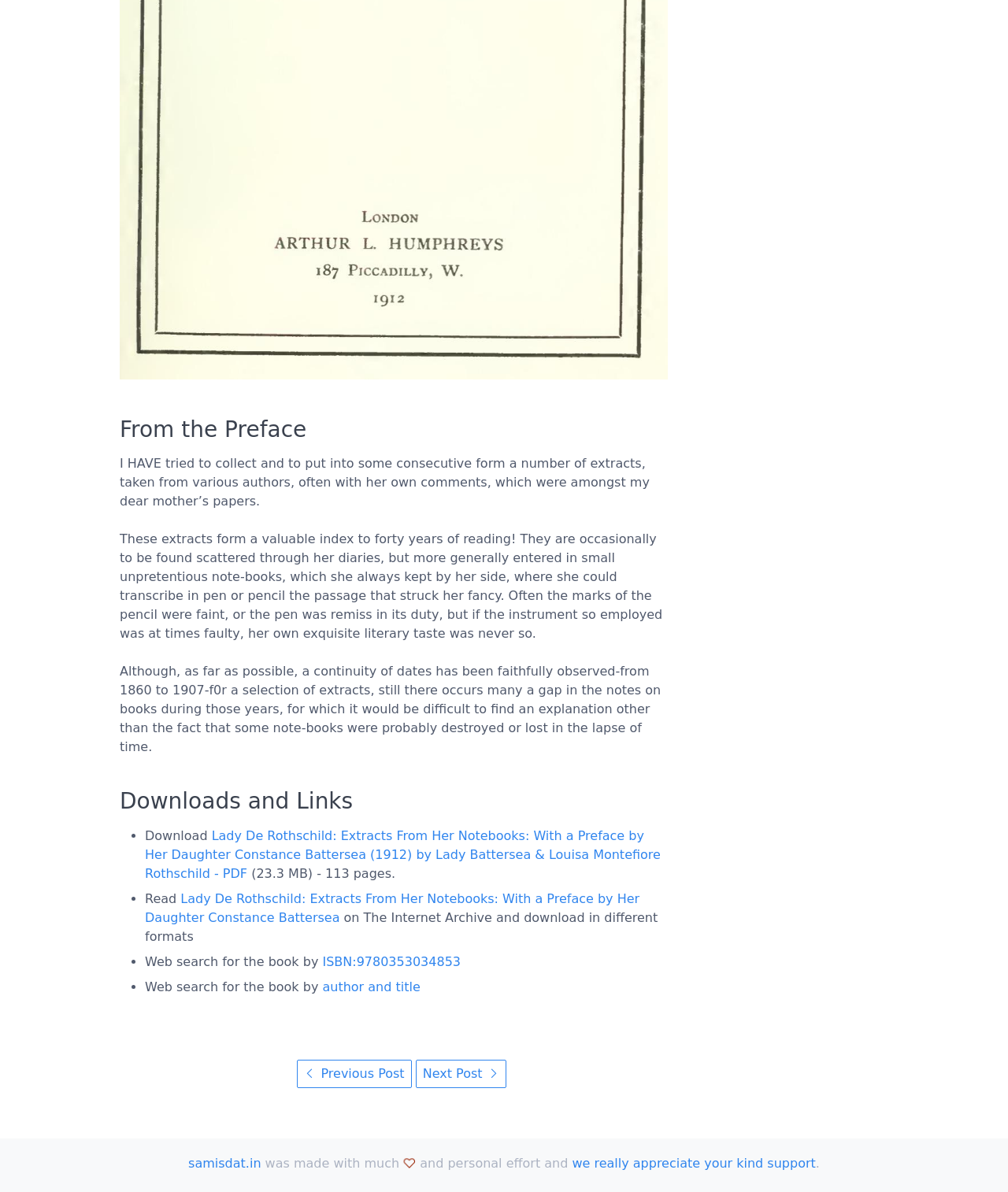Highlight the bounding box coordinates of the element you need to click to perform the following instruction: "Read the book on The Internet Archive."

[0.144, 0.748, 0.634, 0.776]